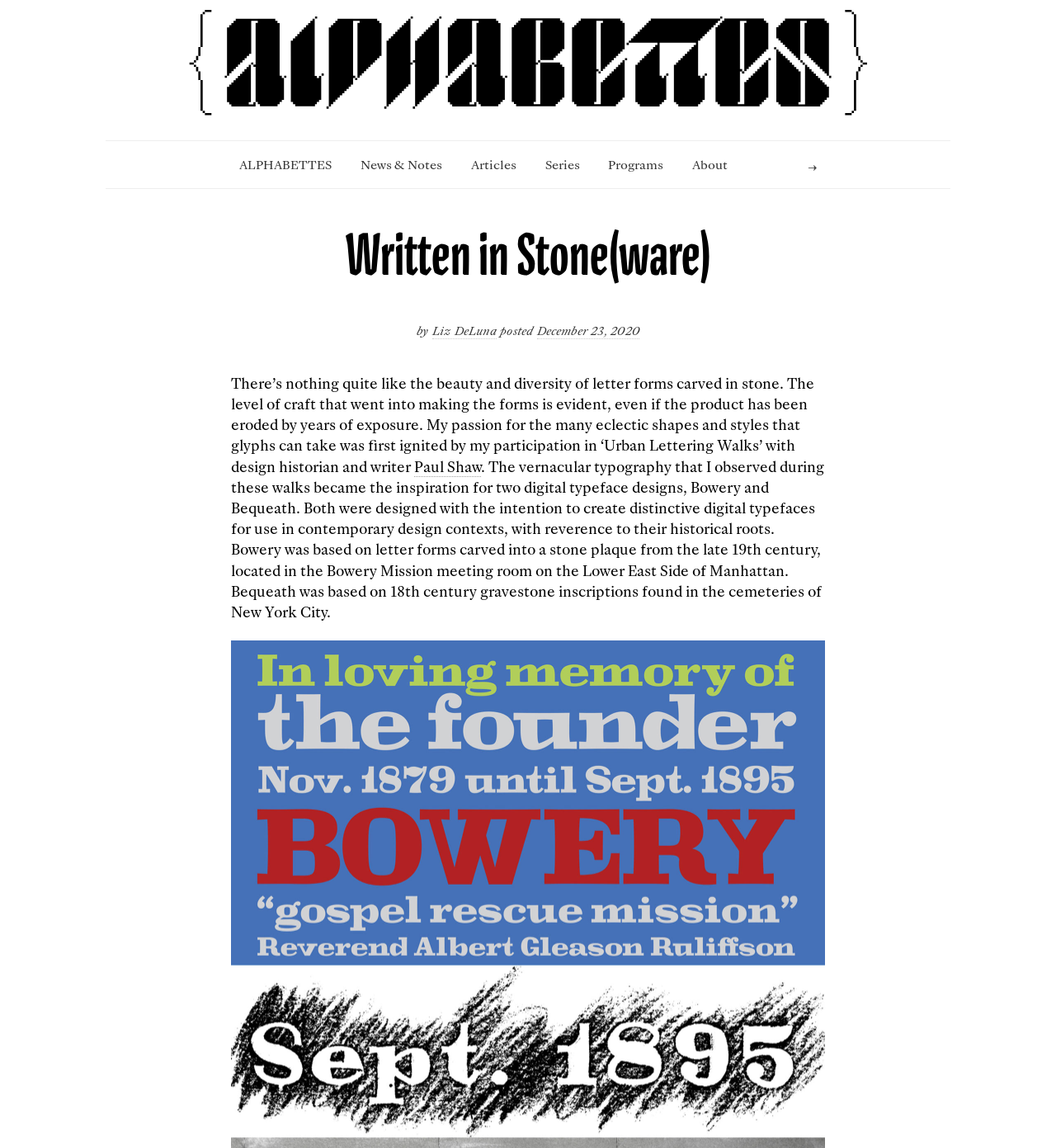Can you find the bounding box coordinates for the element to click on to achieve the instruction: "Download all videos"?

None